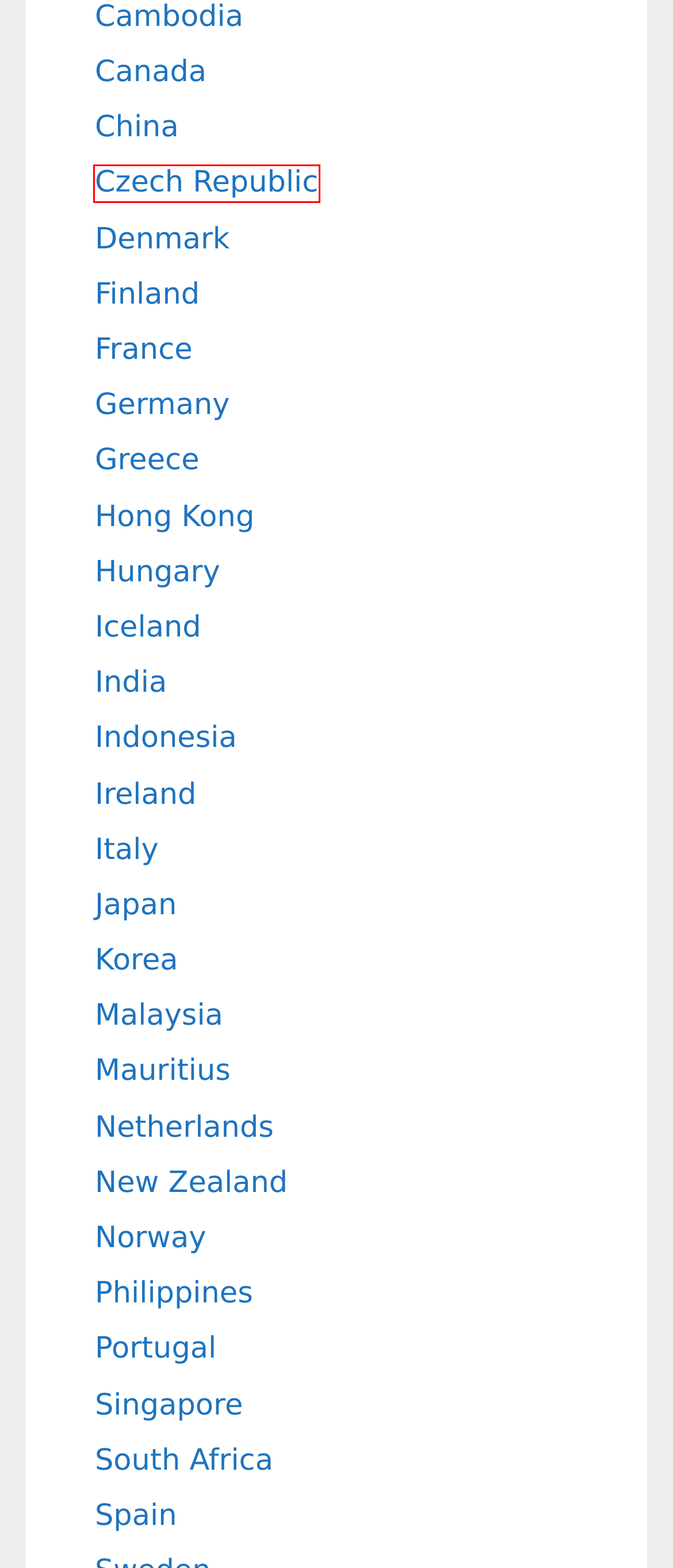You are looking at a webpage screenshot with a red bounding box around an element. Pick the description that best matches the new webpage after interacting with the element in the red bounding box. The possible descriptions are:
A. Denmark Archives - TripM
B. France Archives - TripM
C. Canada Archives - TripM
D. Ireland Archives - TripM
E. Portugal Archives - TripM
F. India Archives - TripM
G. Japan Archives - TripM
H. Czech Republic Archives - TripM

H